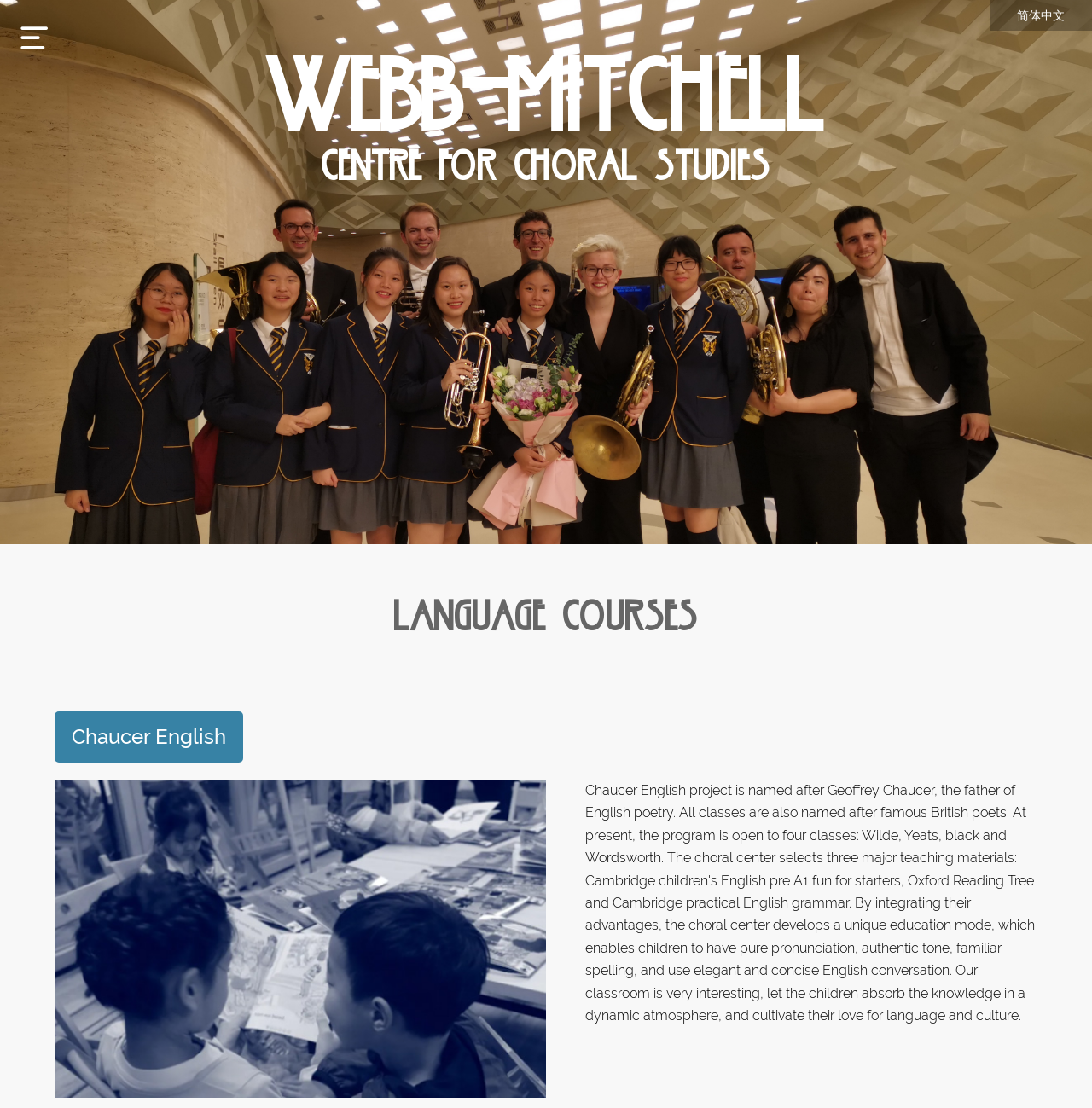Please determine the bounding box coordinates for the UI element described here. Use the format (top-left x, top-left y, bottom-right x, bottom-right y) with values bounded between 0 and 1: 简体中文

[0.906, 0.0, 1.0, 0.028]